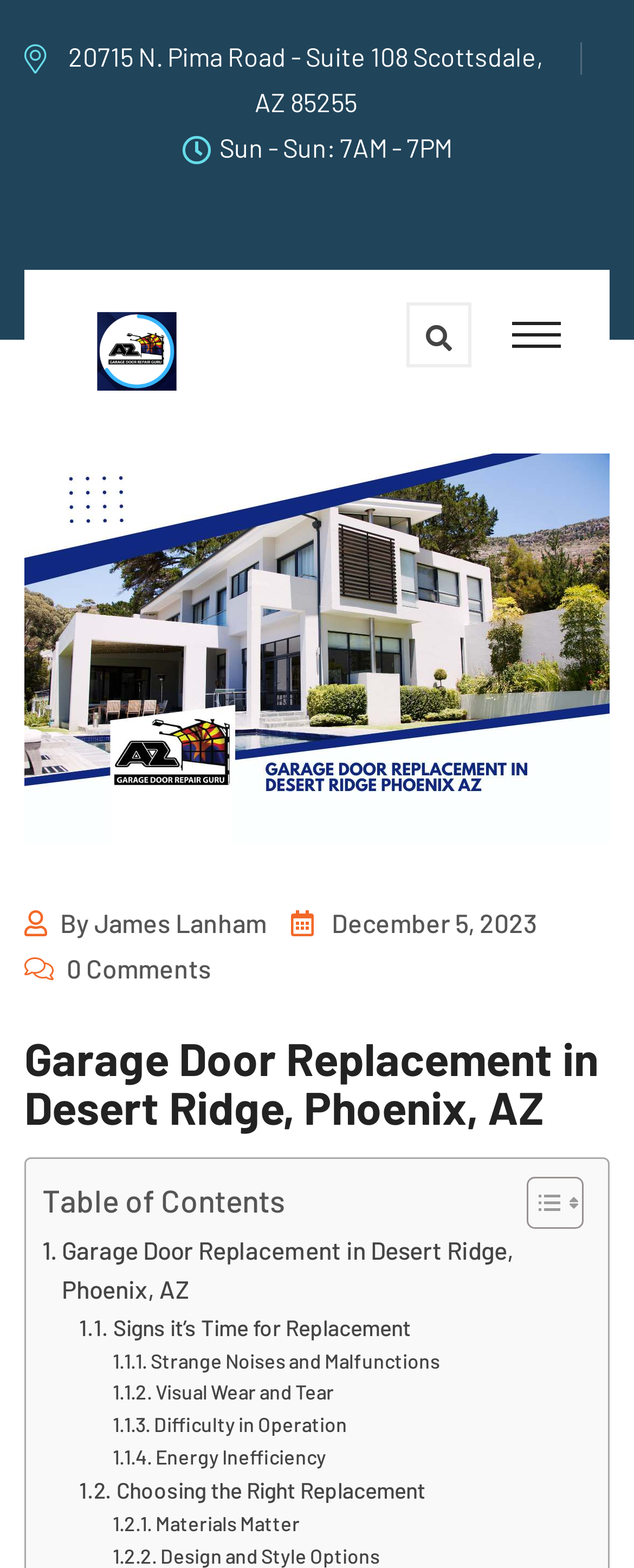Write an extensive caption that covers every aspect of the webpage.

The webpage is about Garage Door Replacement in Desert Ridge, Phoenix, AZ. At the top left, there is an address "20715 N. Pima Road - Suite 108 Scottsdale, AZ 85255" and a business hour "Sun - Sun: 7AM - 7PM" next to it. On the top right, there is a logo of Arizona Garage Door Repair Guru, which is a link. Below the logo, there is a button with an icon, which has a popup menu.

The main content of the webpage is an article about Garage Door Replacement. The article has a large image at the top, which takes up most of the width of the page. Below the image, there is an author's name "James Lanham" and a publication date "December 5, 2023". There is also a link to "0 Comments" below the author's name.

The article's title "Garage Door Replacement in Desert Ridge, Phoenix, AZ" is a heading that spans the width of the page. Below the title, there is a table of contents with several links to different sections of the article, including "Signs it’s Time for Replacement", "Strange Noises and Malfunctions", "Visual Wear and Tear", "Difficulty in Operation", "Energy Inefficiency", "Choosing the Right Replacement", and "Materials Matter". Each section has a brief title and is a link to the corresponding part of the article.